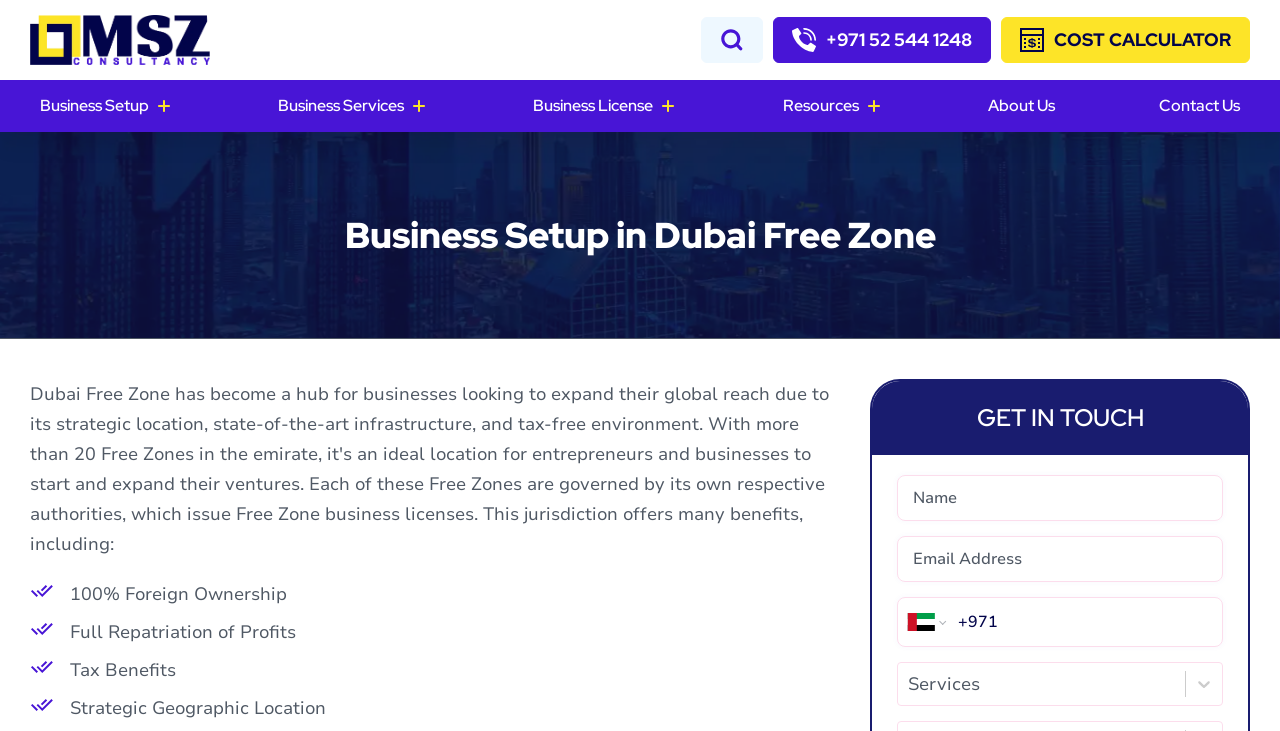How many textboxes are required on the webpage?
Observe the image and answer the question with a one-word or short phrase response.

3